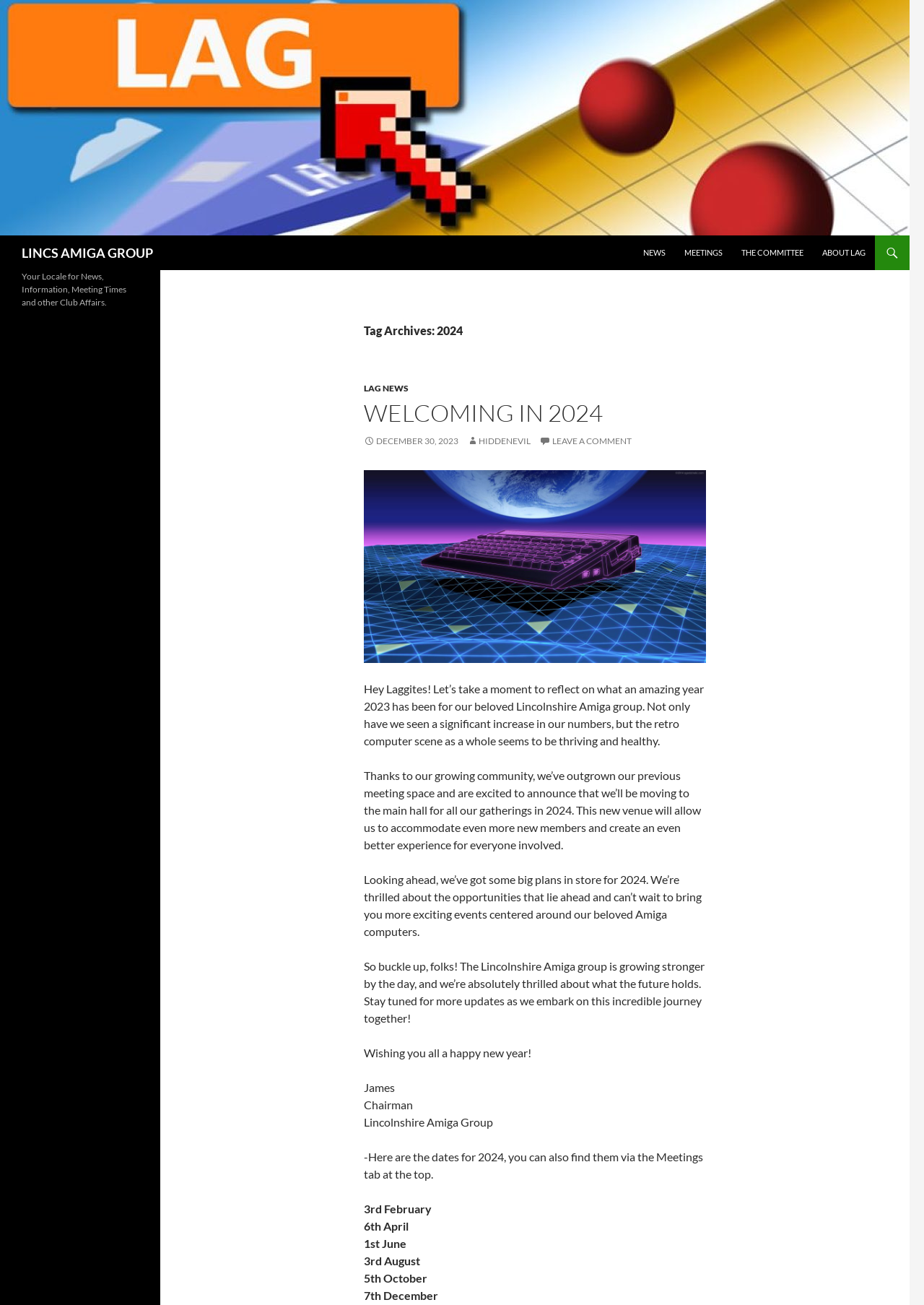Locate and provide the bounding box coordinates for the HTML element that matches this description: "About LAG".

[0.88, 0.18, 0.946, 0.207]